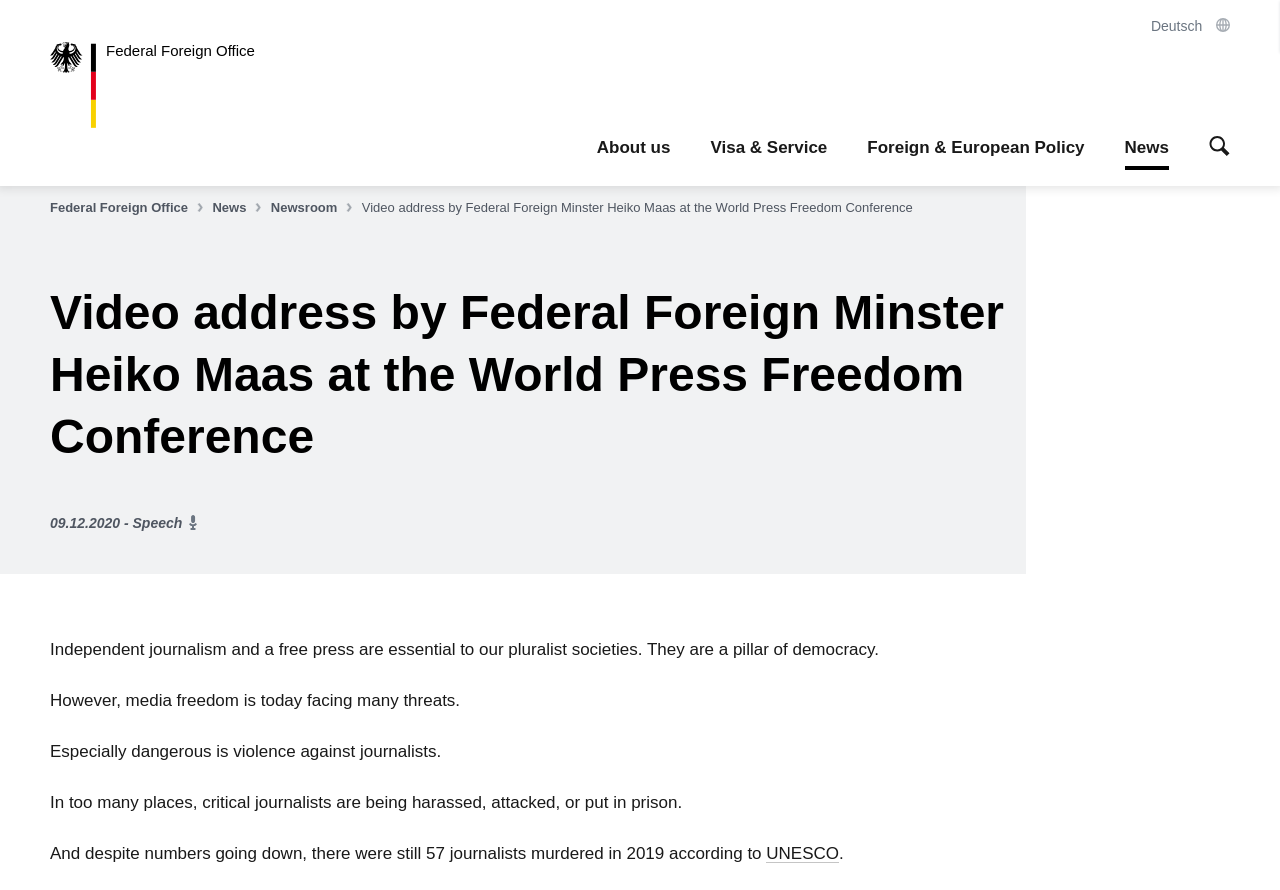Identify the bounding box coordinates of the section that should be clicked to achieve the task described: "Start search".

[0.945, 0.142, 0.961, 0.191]